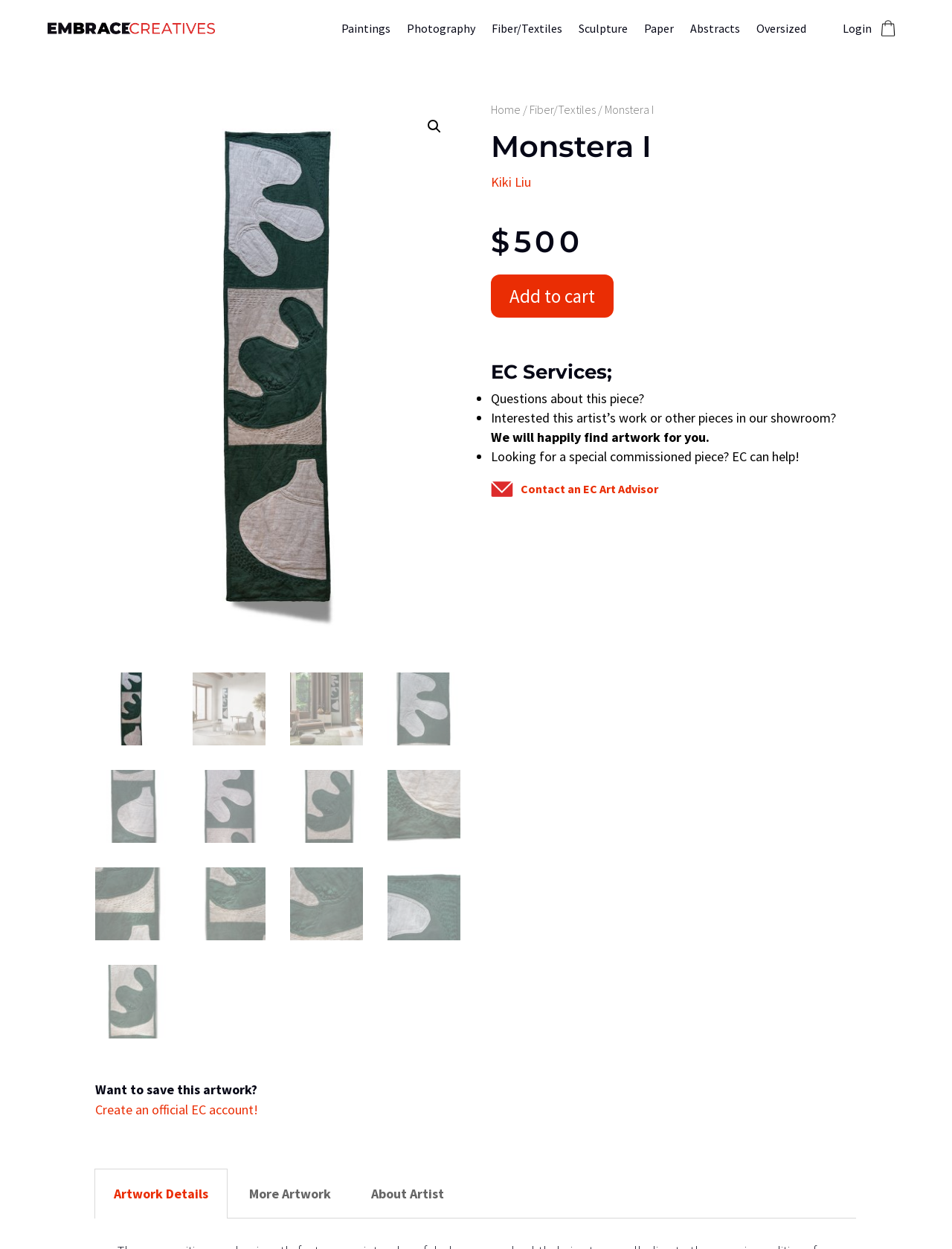Please determine the bounding box of the UI element that matches this description: parent_node: Alternative: name="alt_s". The coordinates should be given as (top-left x, top-left y, bottom-right x, bottom-right y), with all values between 0 and 1.

[0.645, 0.415, 0.781, 0.429]